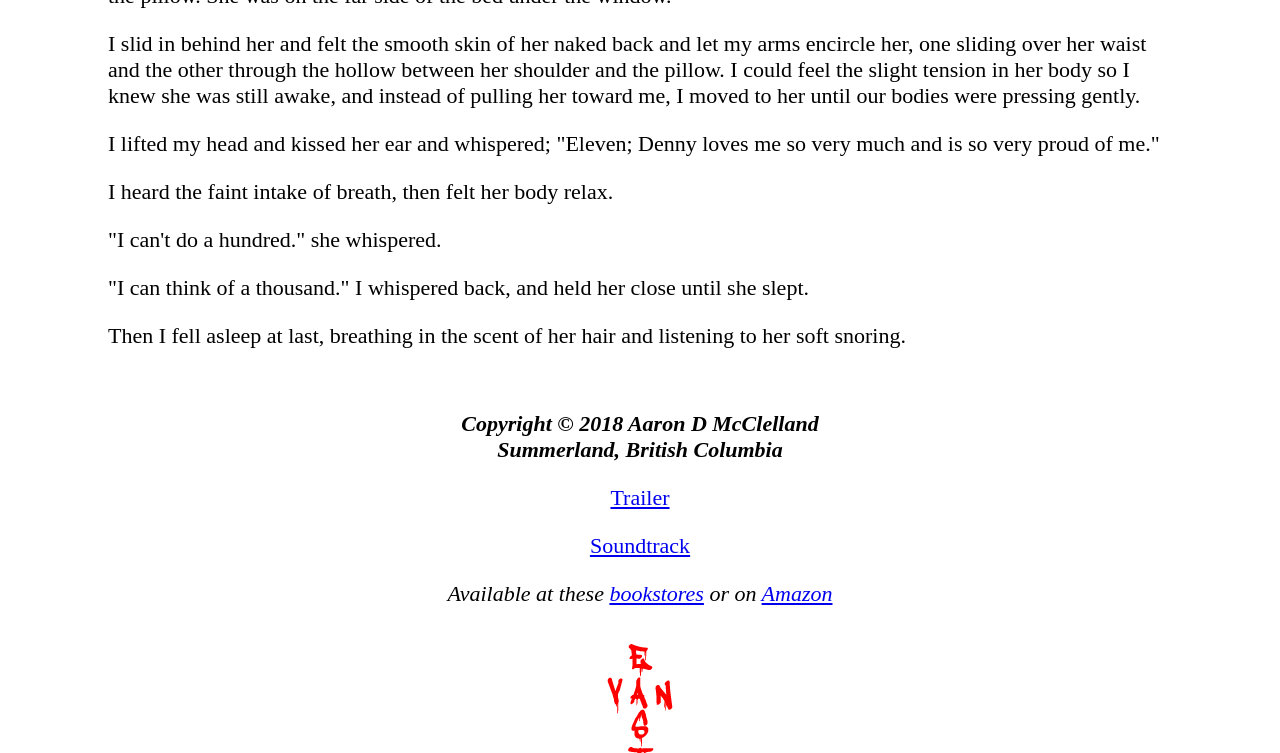What is the content of the first paragraph?
Look at the screenshot and respond with one word or a short phrase.

a romantic passage